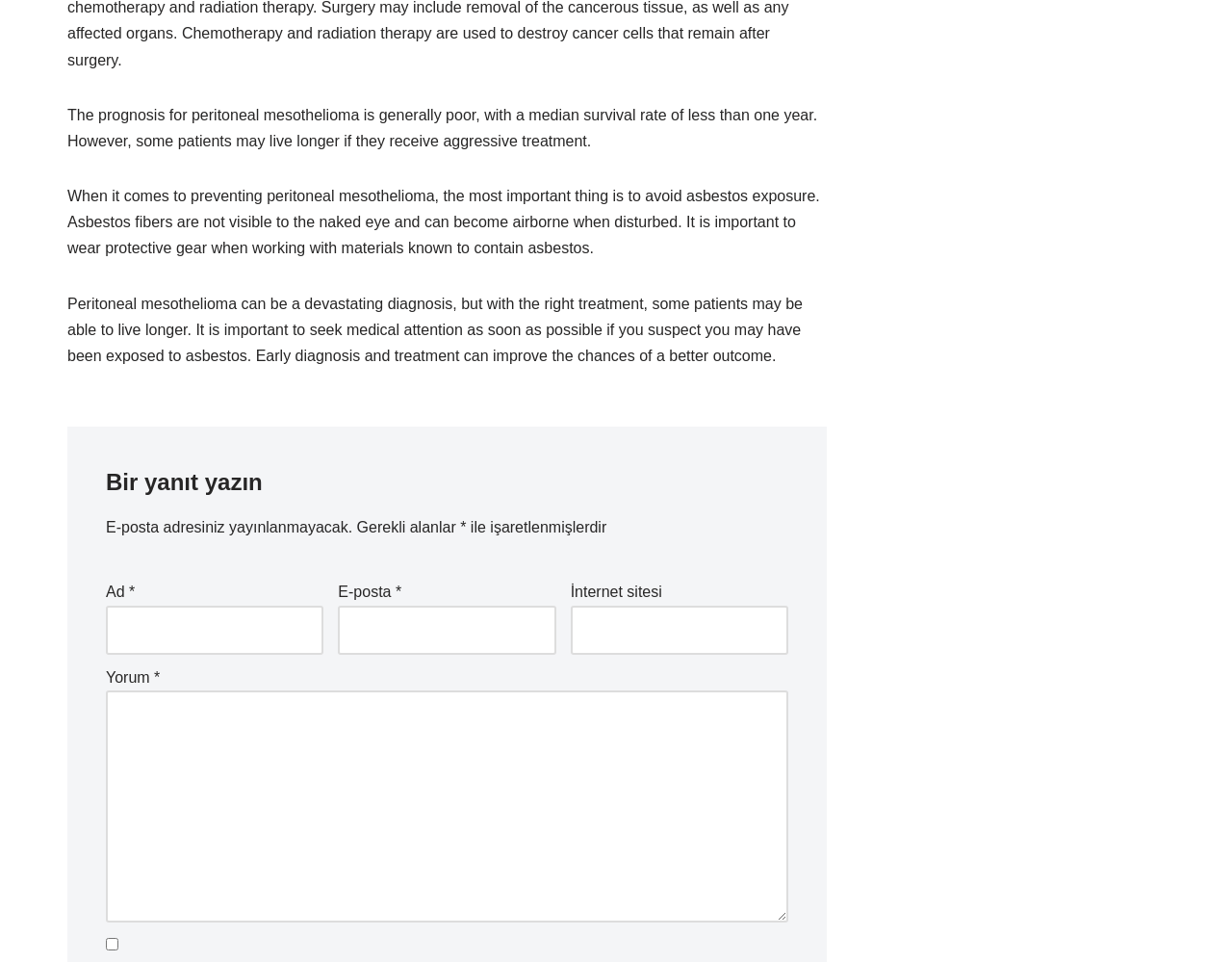Using the format (top-left x, top-left y, bottom-right x, bottom-right y), provide the bounding box coordinates for the described UI element. All values should be floating point numbers between 0 and 1: parent_node: E-posta * aria-describedby="email-notes" name="email"

[0.274, 0.629, 0.451, 0.68]